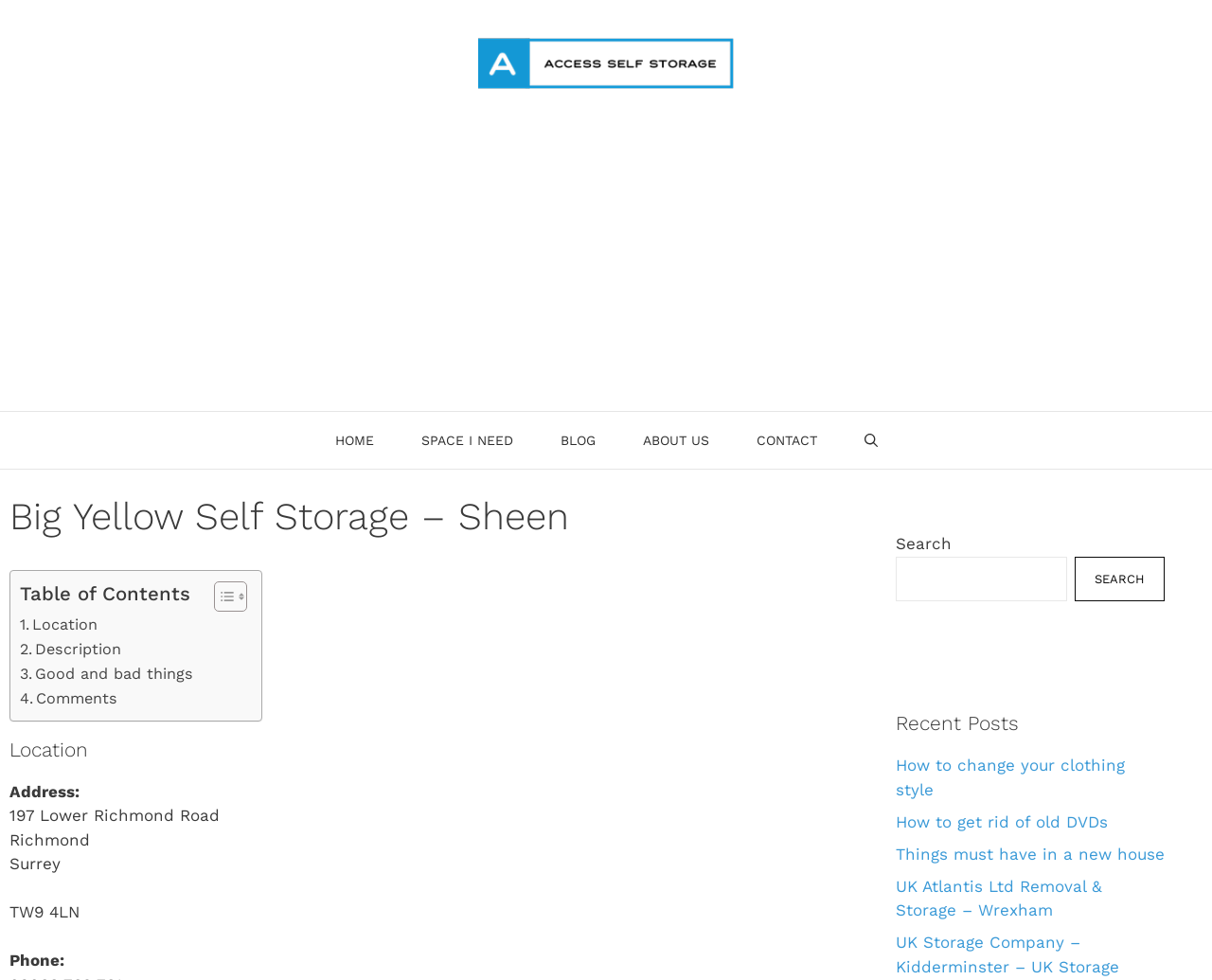Based on the provided description, "robiciatennis.com", find the bounding box of the corresponding UI element in the screenshot.

None